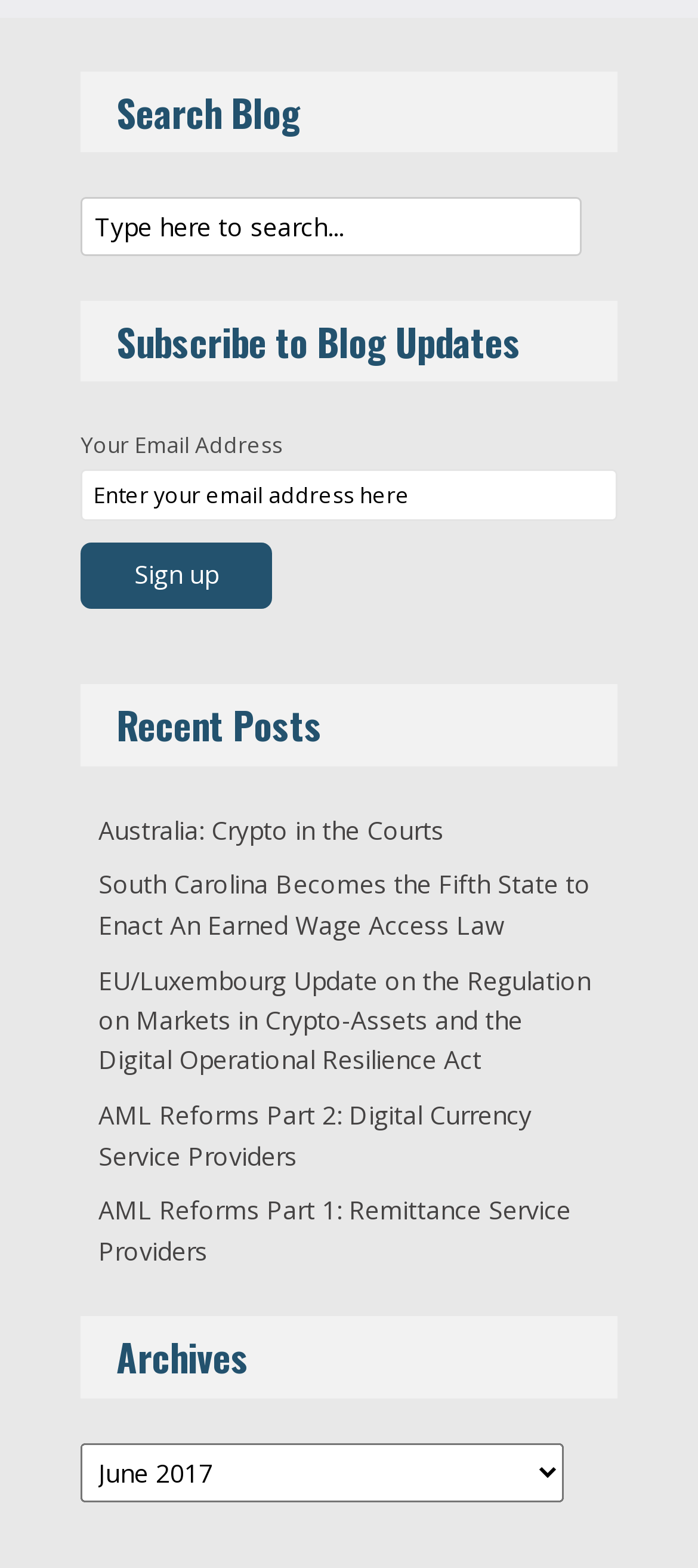How many recent posts are listed?
Please provide a single word or phrase as your answer based on the image.

5